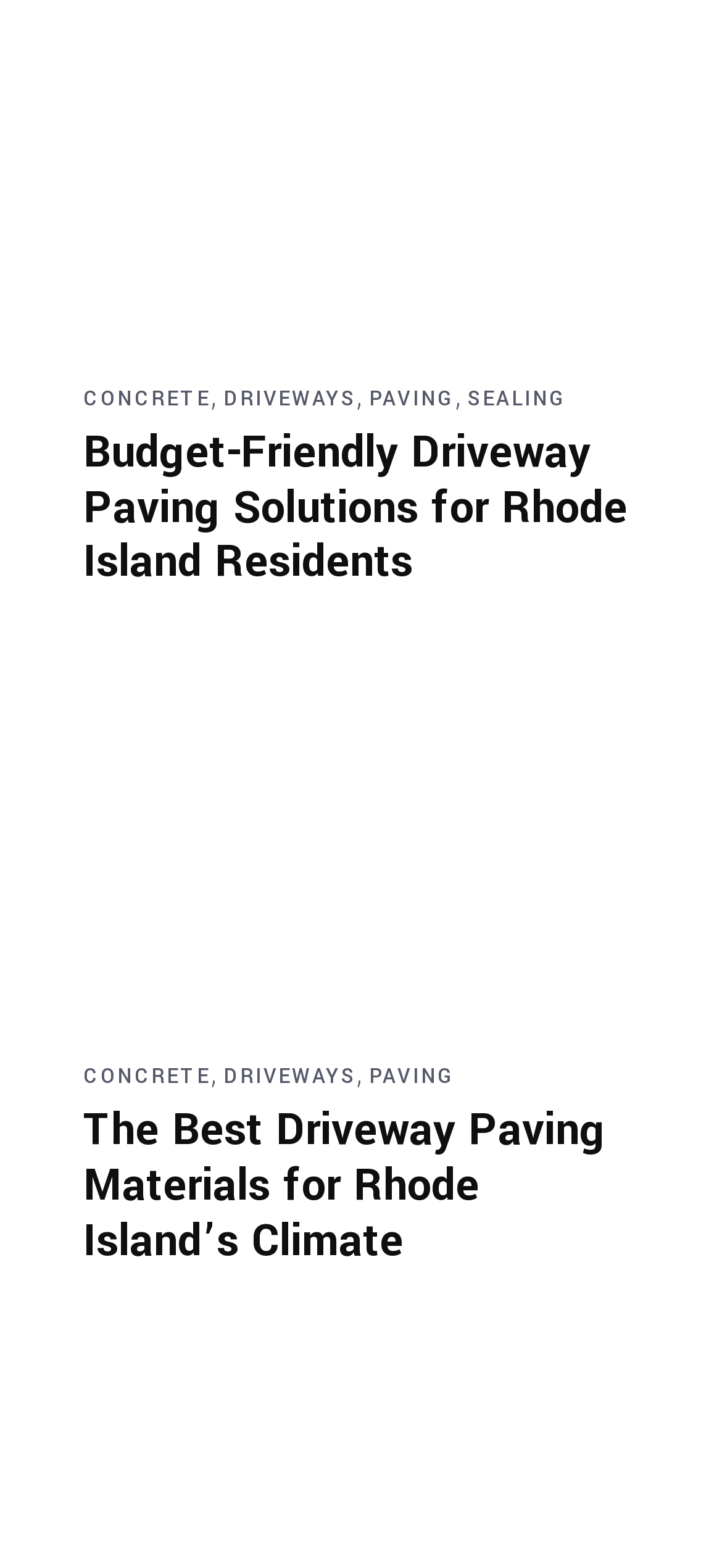How many sections or subheadings are on the webpage?
Answer with a single word or short phrase according to what you see in the image.

At least 2